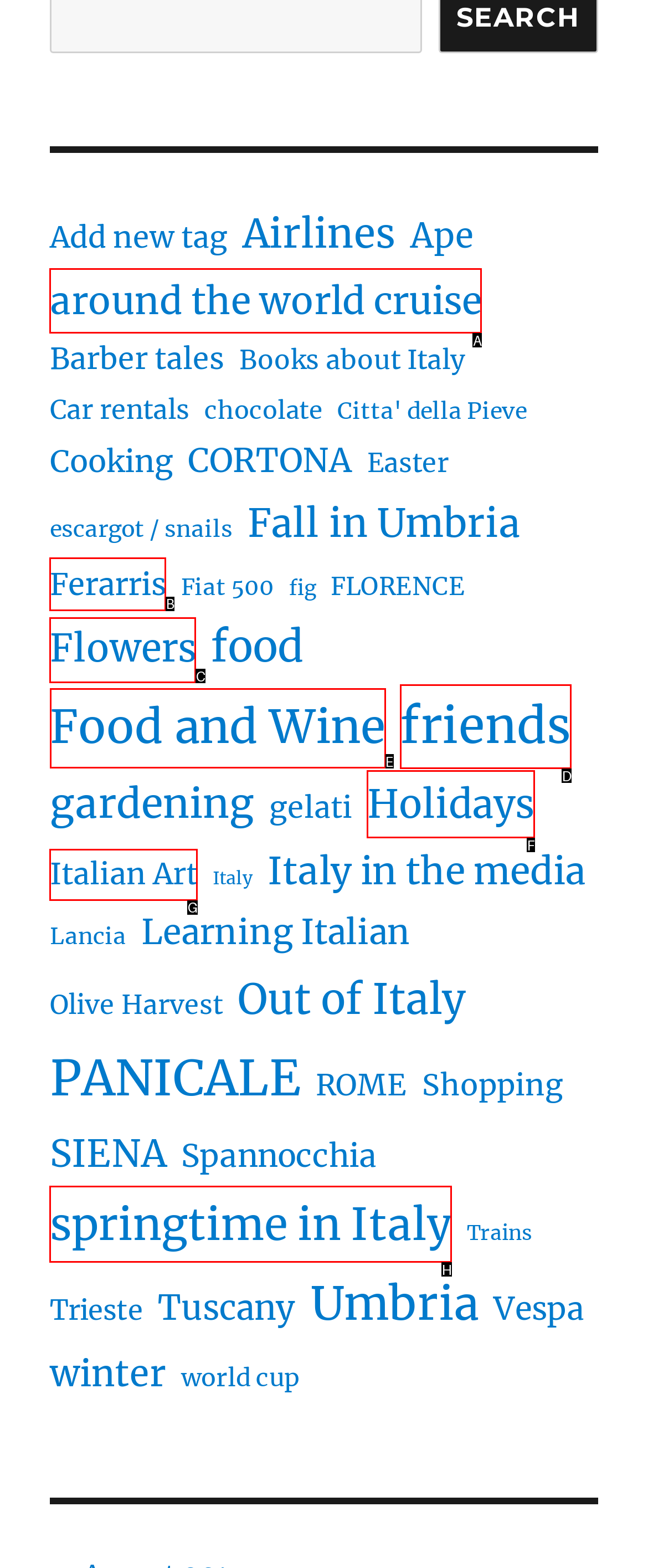Specify which UI element should be clicked to accomplish the task: Explore Food and Wine. Answer with the letter of the correct choice.

E